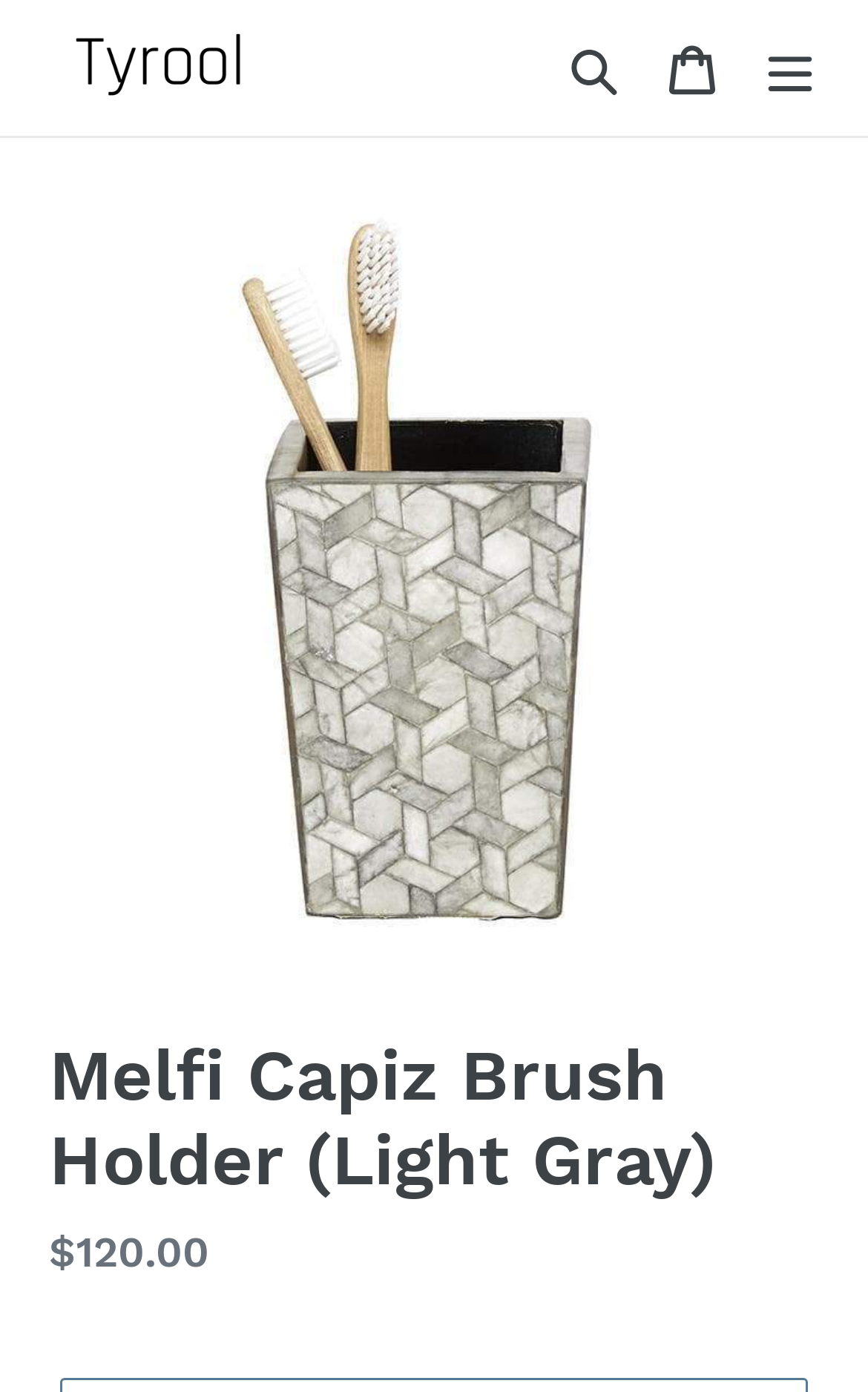Look at the image and write a detailed answer to the question: 
What is the price of the Melfi Capiz Brush Holder?

I found the answer by examining the DescriptionListDetail which contains the StaticText '$120.00' that is labeled as 'Regular price', indicating that the price of the Melfi Capiz Brush Holder is $120.00.